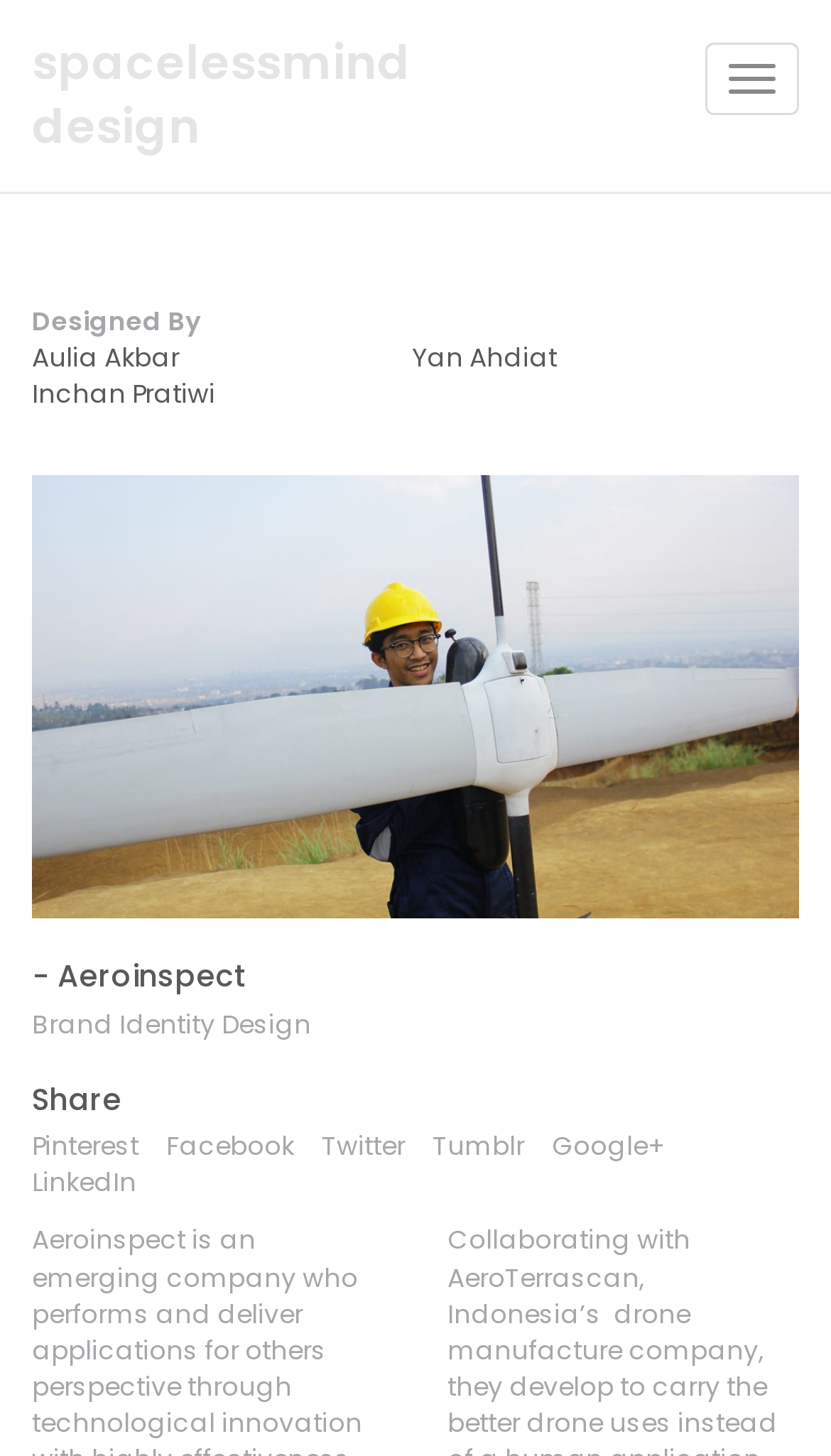Analyze the image and provide a detailed answer to the question: Who designed the webpage?

The designers of the webpage are Aulia Akbar, Yan Ahdiat, and Inchan Pratiwi, which can be found in the links 'Aulia Akbar', 'Yan Ahdiat', and 'Inchan Pratiwi' located at the top of the webpage.